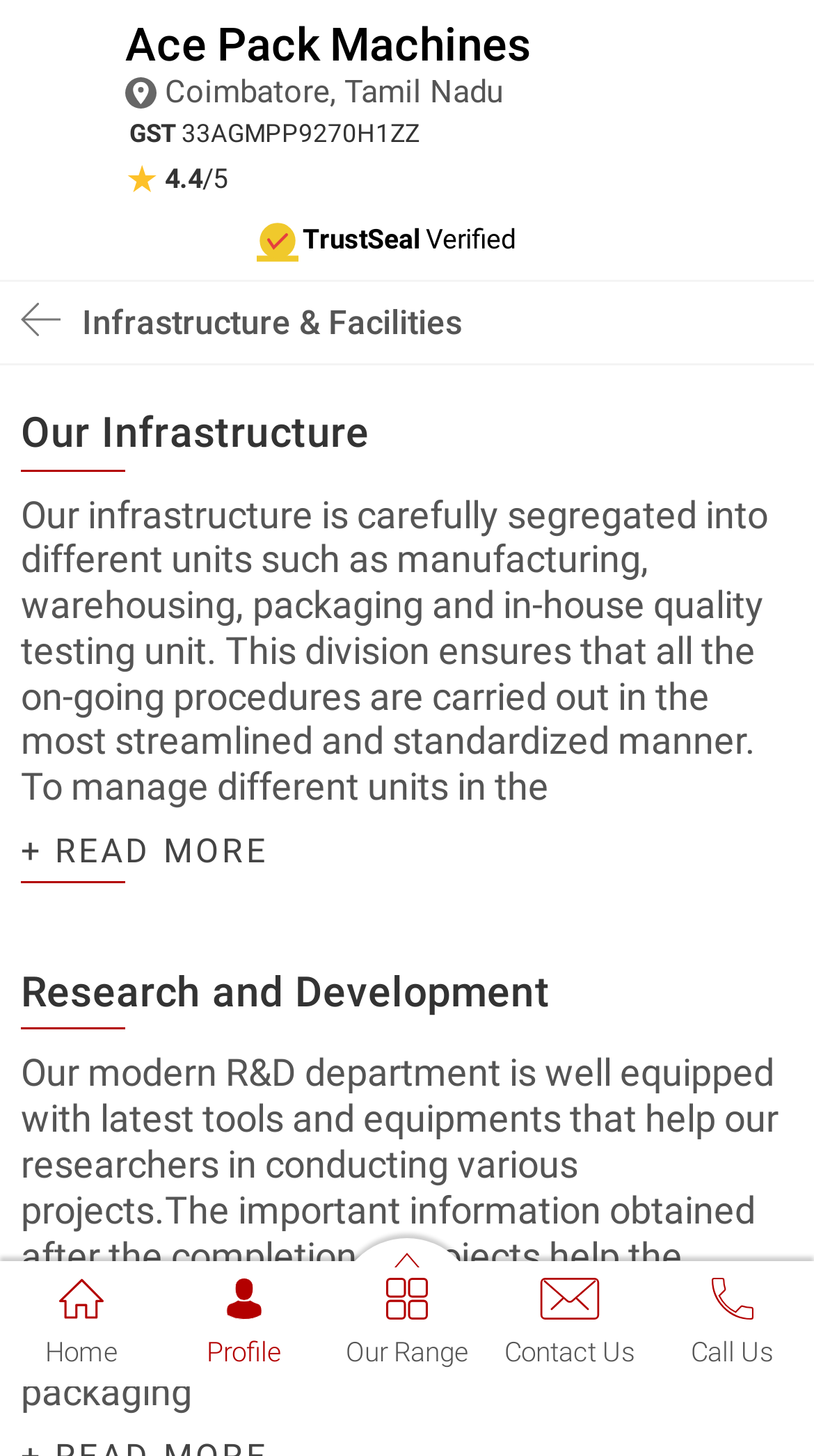Identify the bounding box coordinates of the region that should be clicked to execute the following instruction: "Click the Home link".

[0.0, 0.866, 0.2, 0.94]